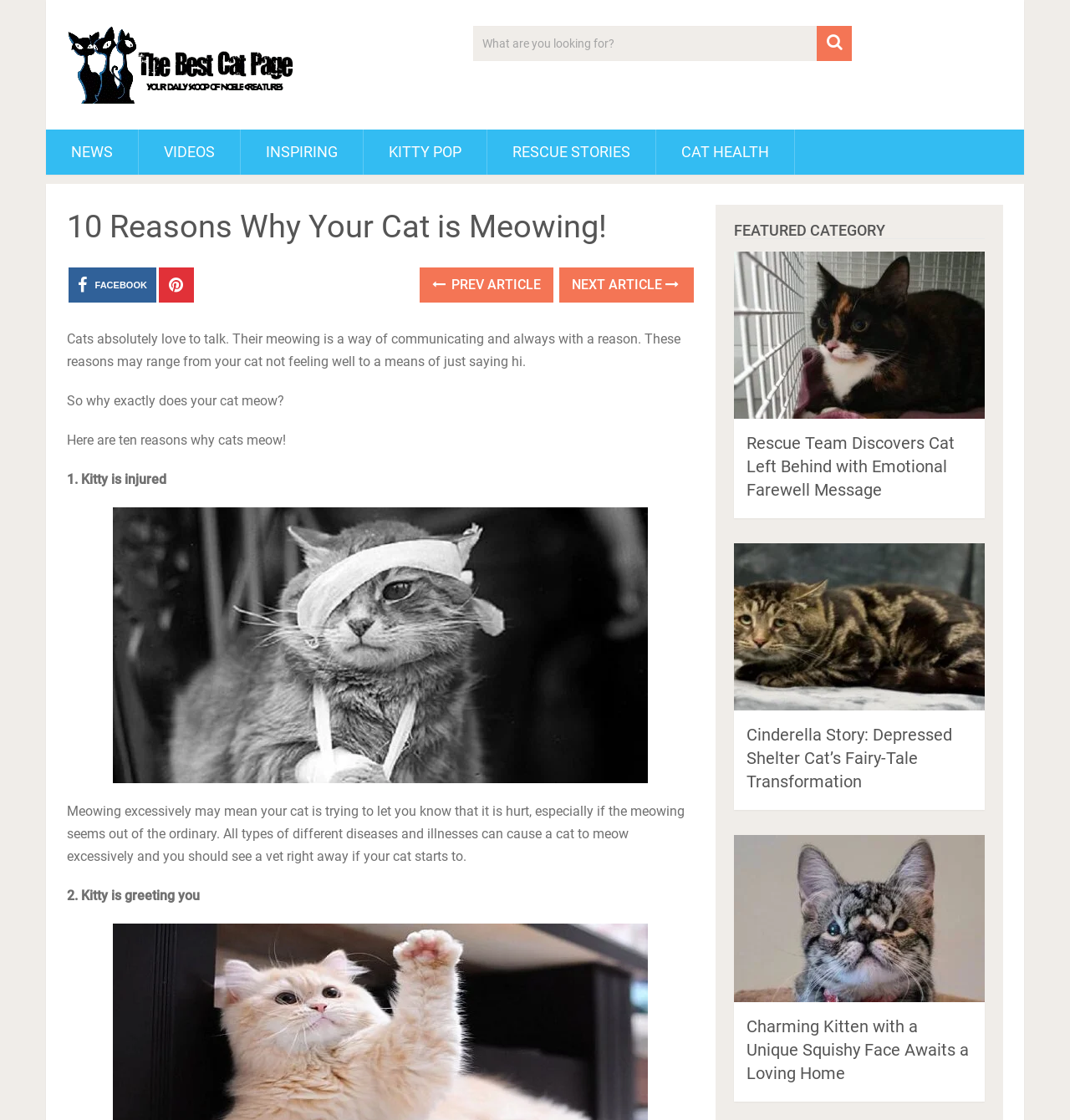Consider the image and give a detailed and elaborate answer to the question: 
What is the first reason why cats meow?

According to the static text '1. Kitty is injured', the first reason why cats meow is because they are injured or hurt, and they are trying to let their owners know about their condition.